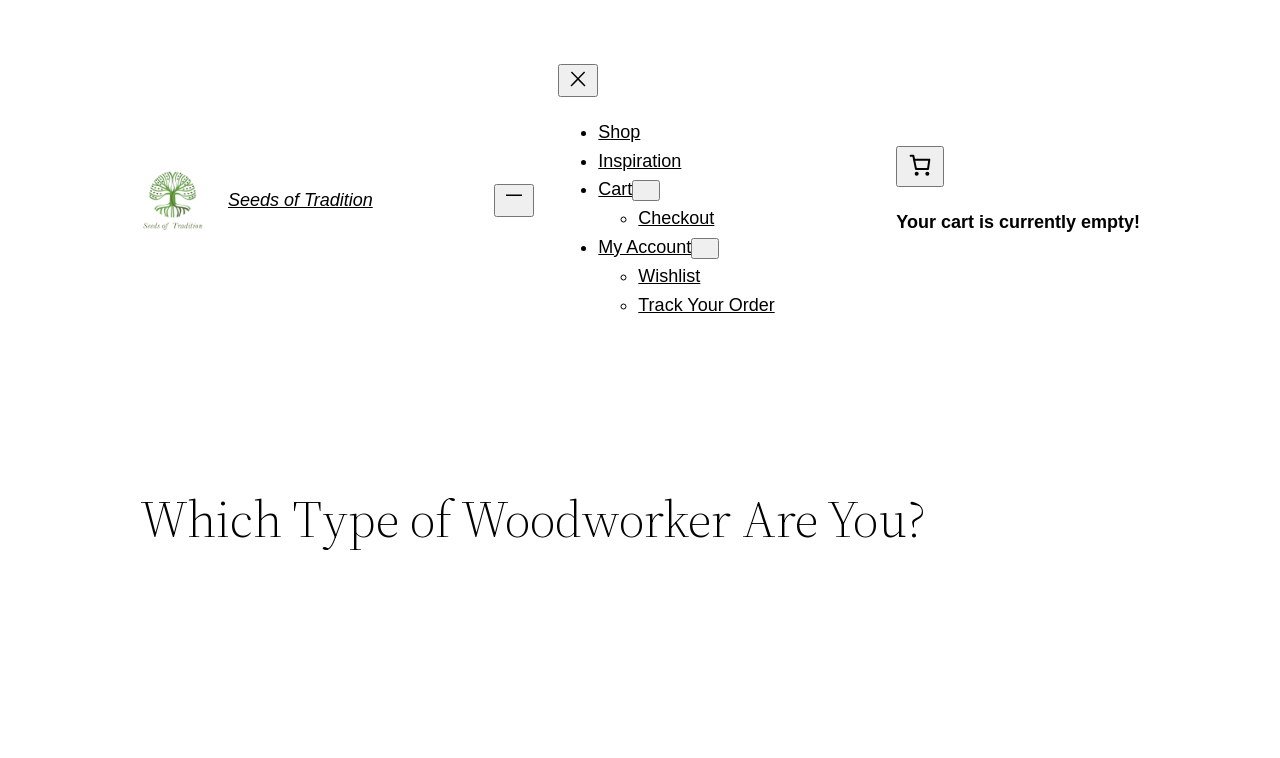Please locate the clickable area by providing the bounding box coordinates to follow this instruction: "Go to the Shop page".

[0.467, 0.161, 0.5, 0.187]